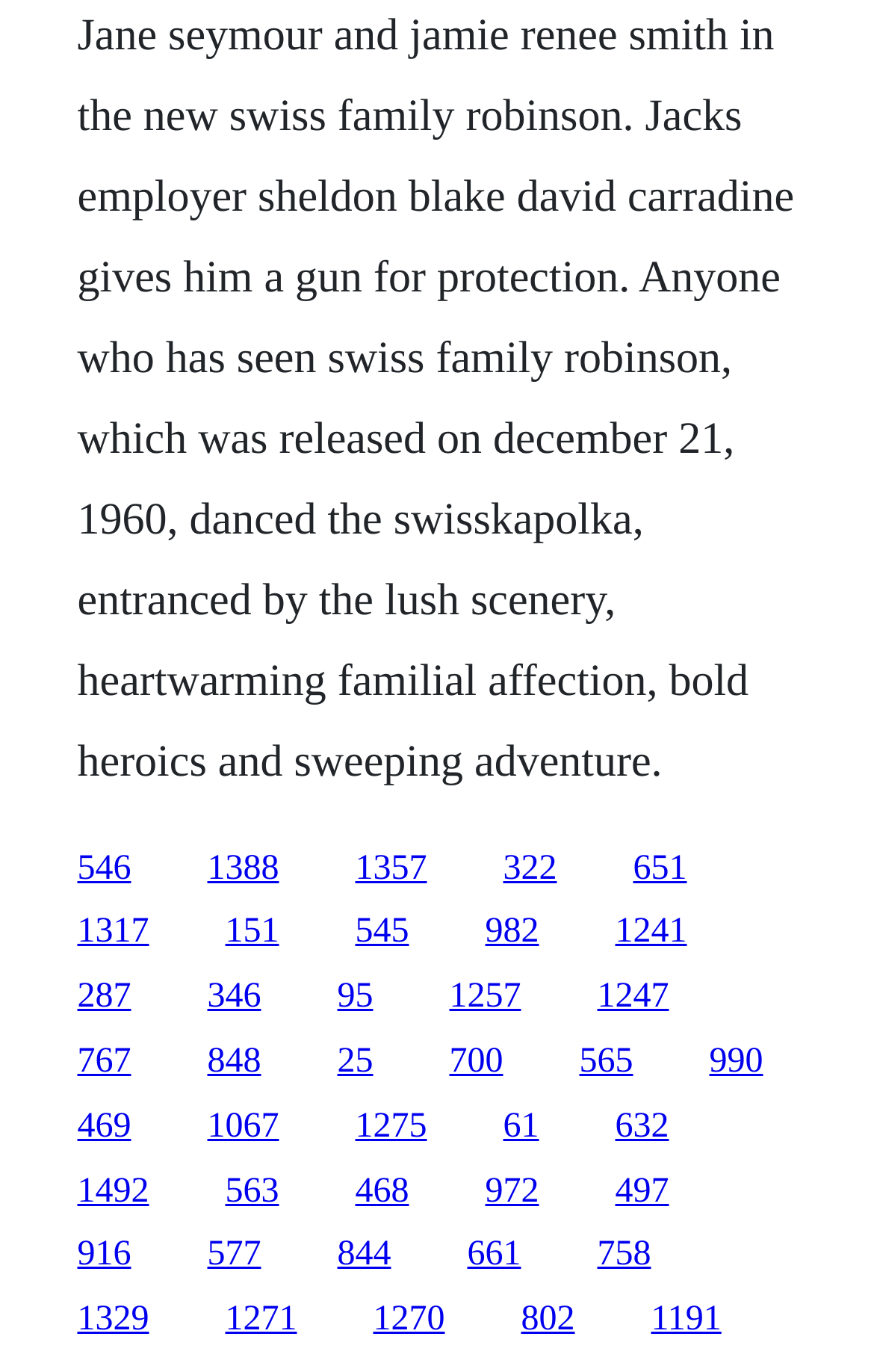Given the element description "1271", identify the bounding box of the corresponding UI element.

[0.258, 0.948, 0.34, 0.976]